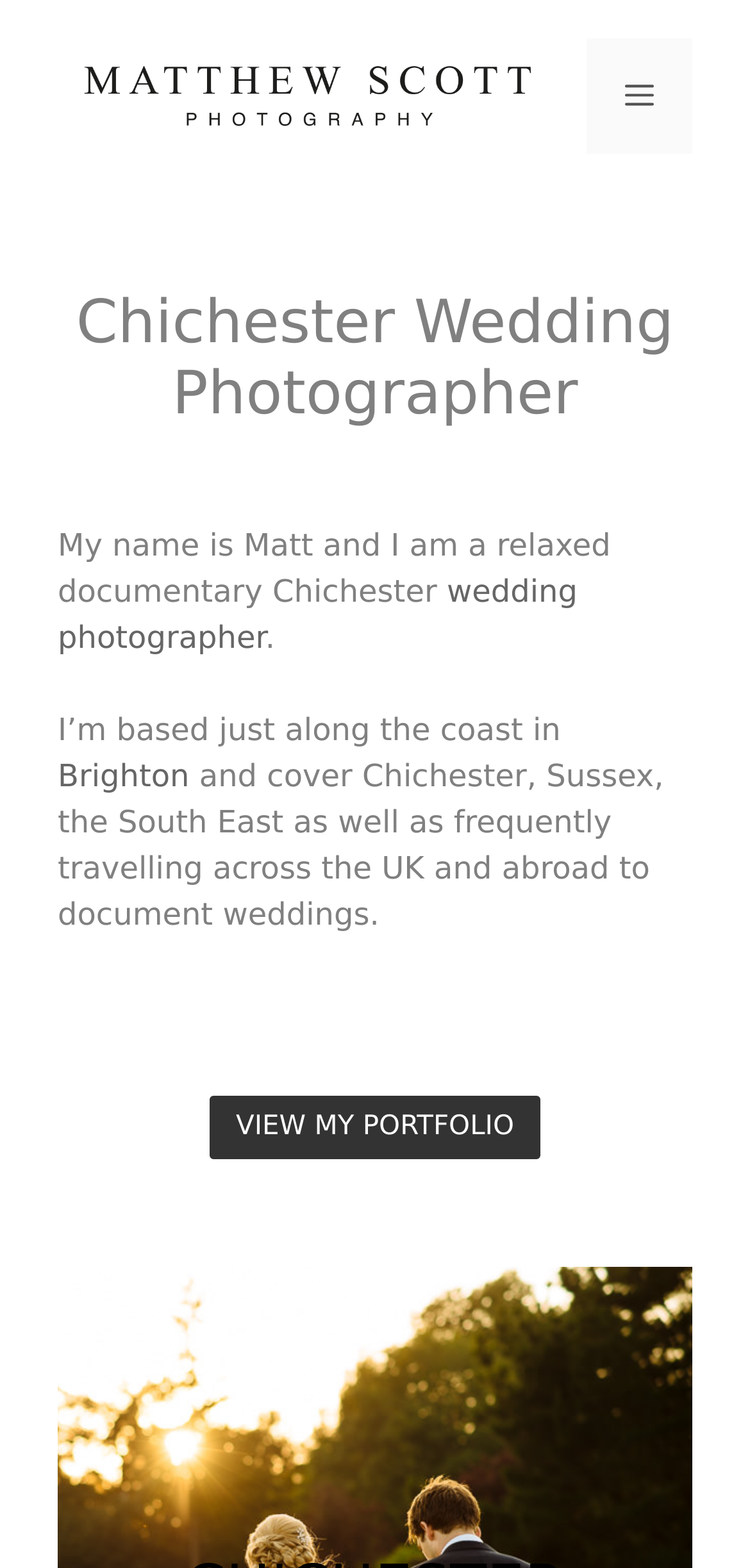Provide the bounding box coordinates of the UI element that matches the description: "wedding photographer".

[0.077, 0.366, 0.77, 0.419]